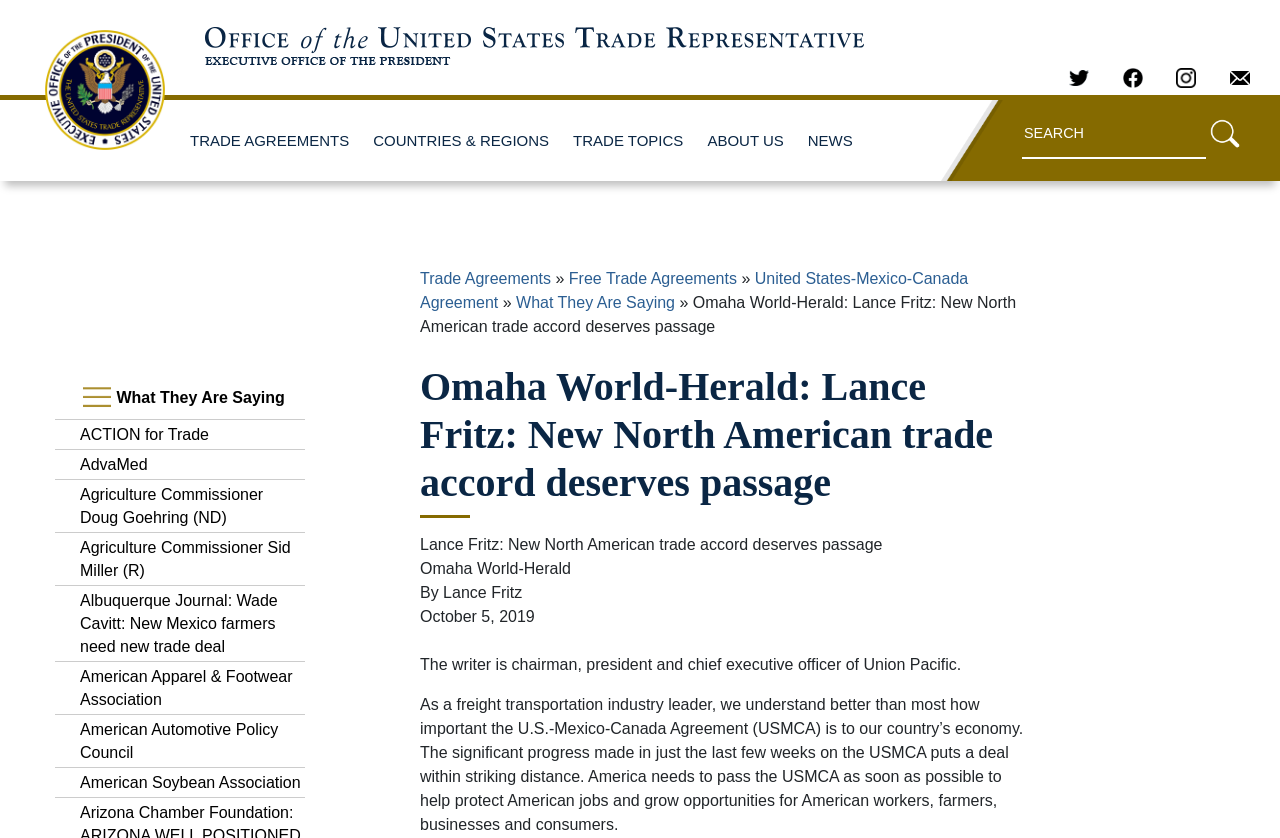Find the bounding box coordinates for the area you need to click to carry out the instruction: "View United States-Mexico-Canada Agreement". The coordinates should be four float numbers between 0 and 1, indicated as [left, top, right, bottom].

[0.328, 0.322, 0.756, 0.371]